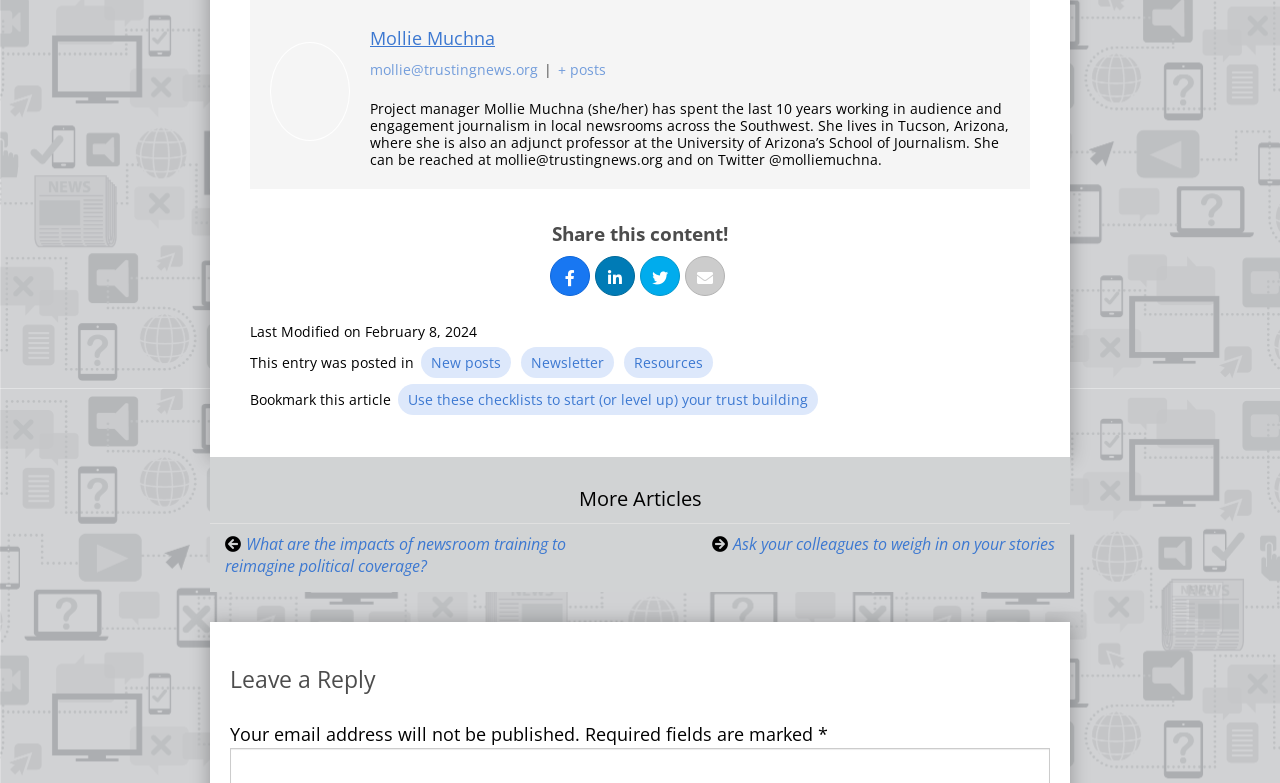What is Mollie Muchna's profession?
Please give a well-detailed answer to the question.

Based on the webpage, Mollie Muchna's profession is mentioned in the bio section, which states 'Project manager Mollie Muchna (she/her) has spent the last 10 years working in audience and engagement journalism in local newsrooms across the Southwest.'